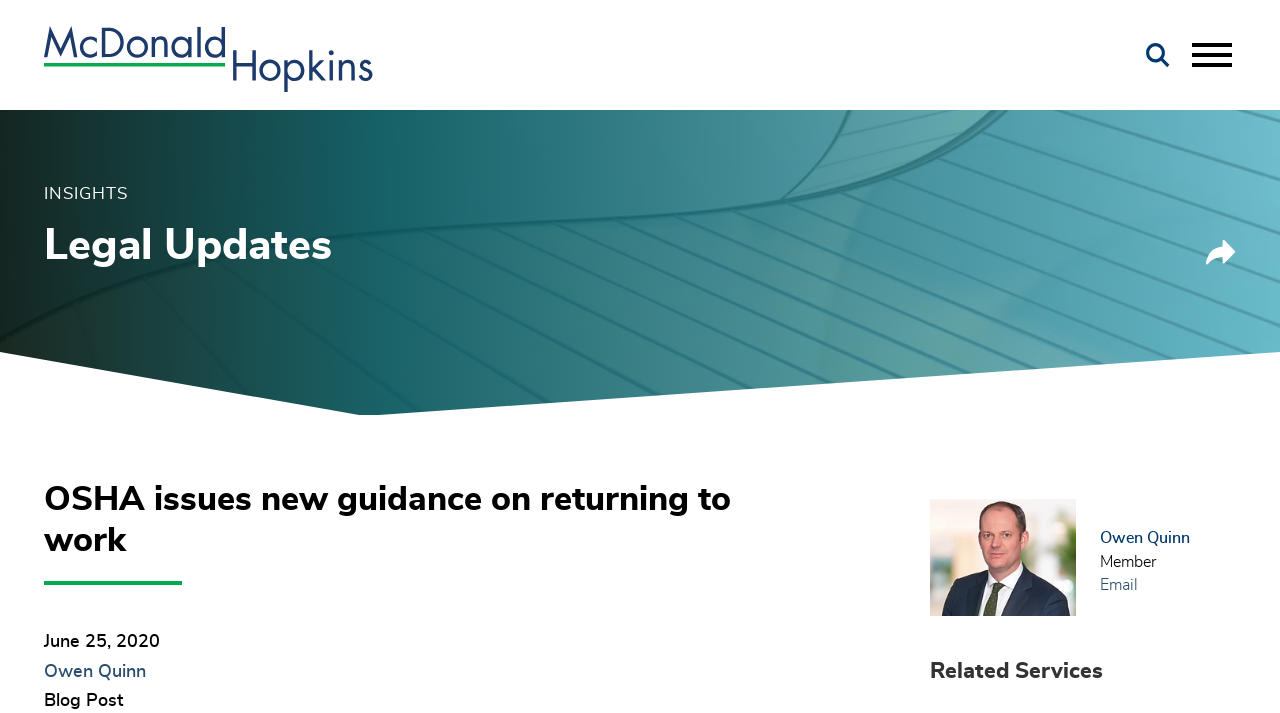Pinpoint the bounding box coordinates of the area that must be clicked to complete this instruction: "Click on the 'Contact' link".

None